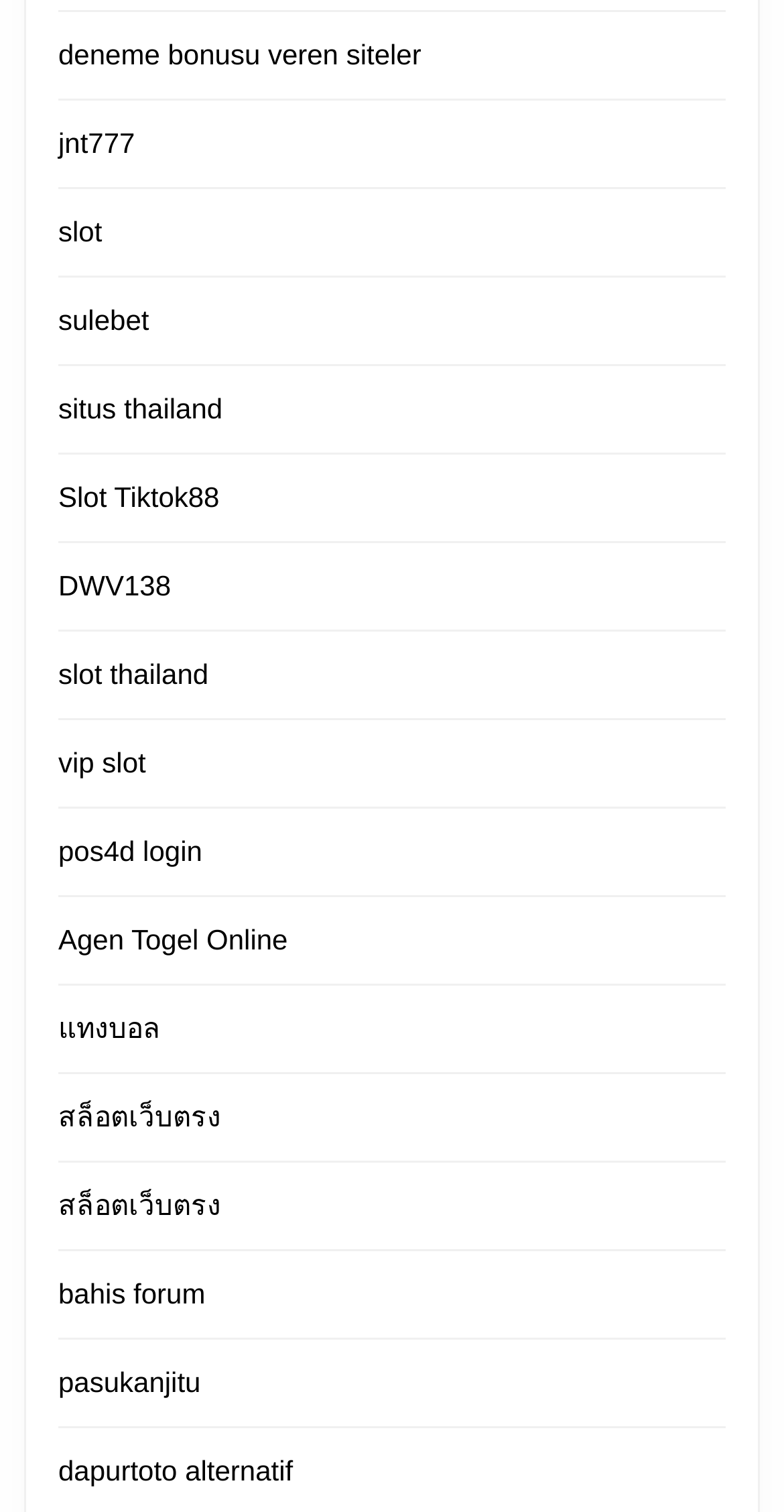Respond to the question below with a single word or phrase: How many links are on the webpage?

17